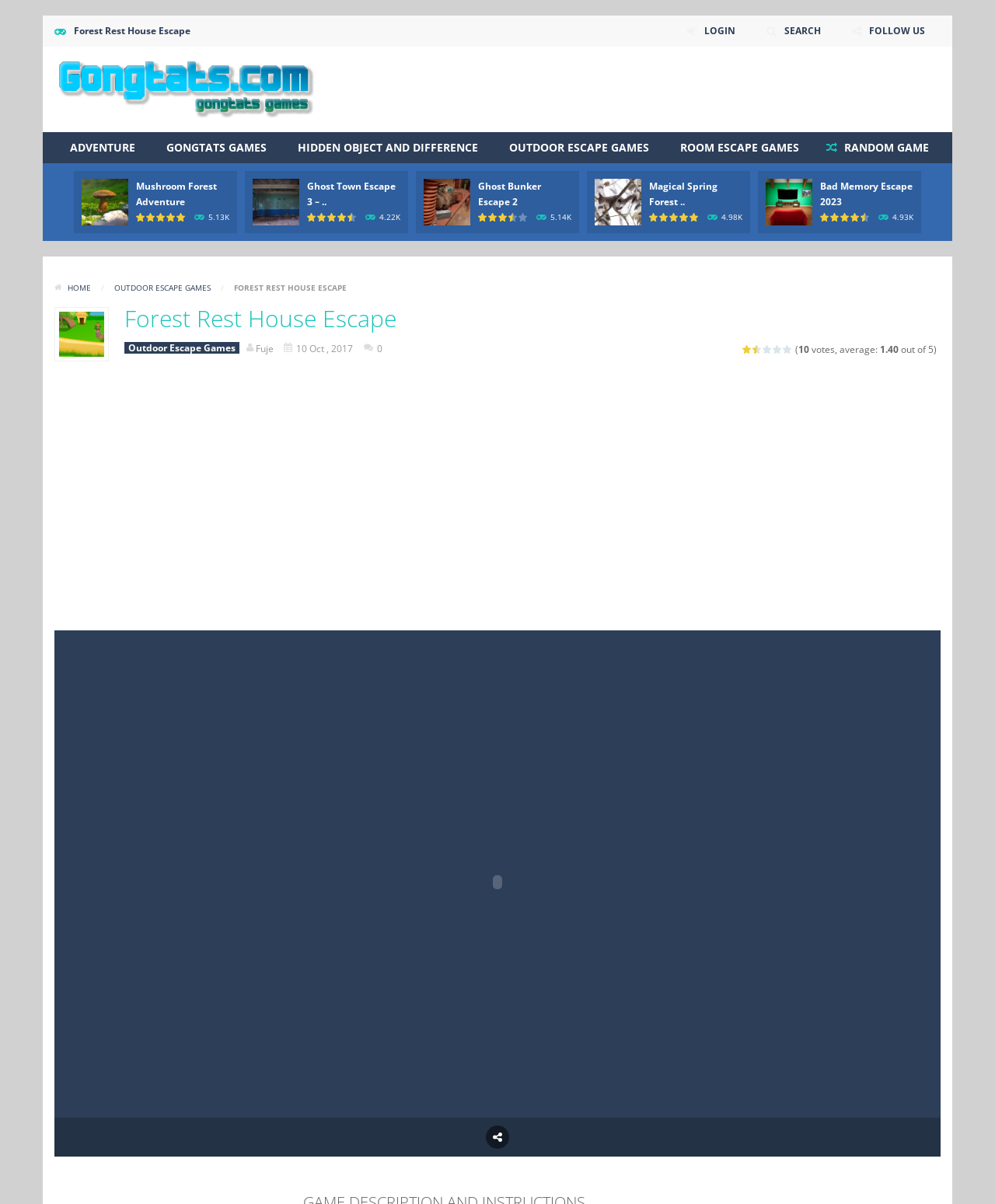From the webpage screenshot, predict the bounding box of the UI element that matches this description: "Mushroom Forest Adventure".

[0.137, 0.149, 0.218, 0.173]